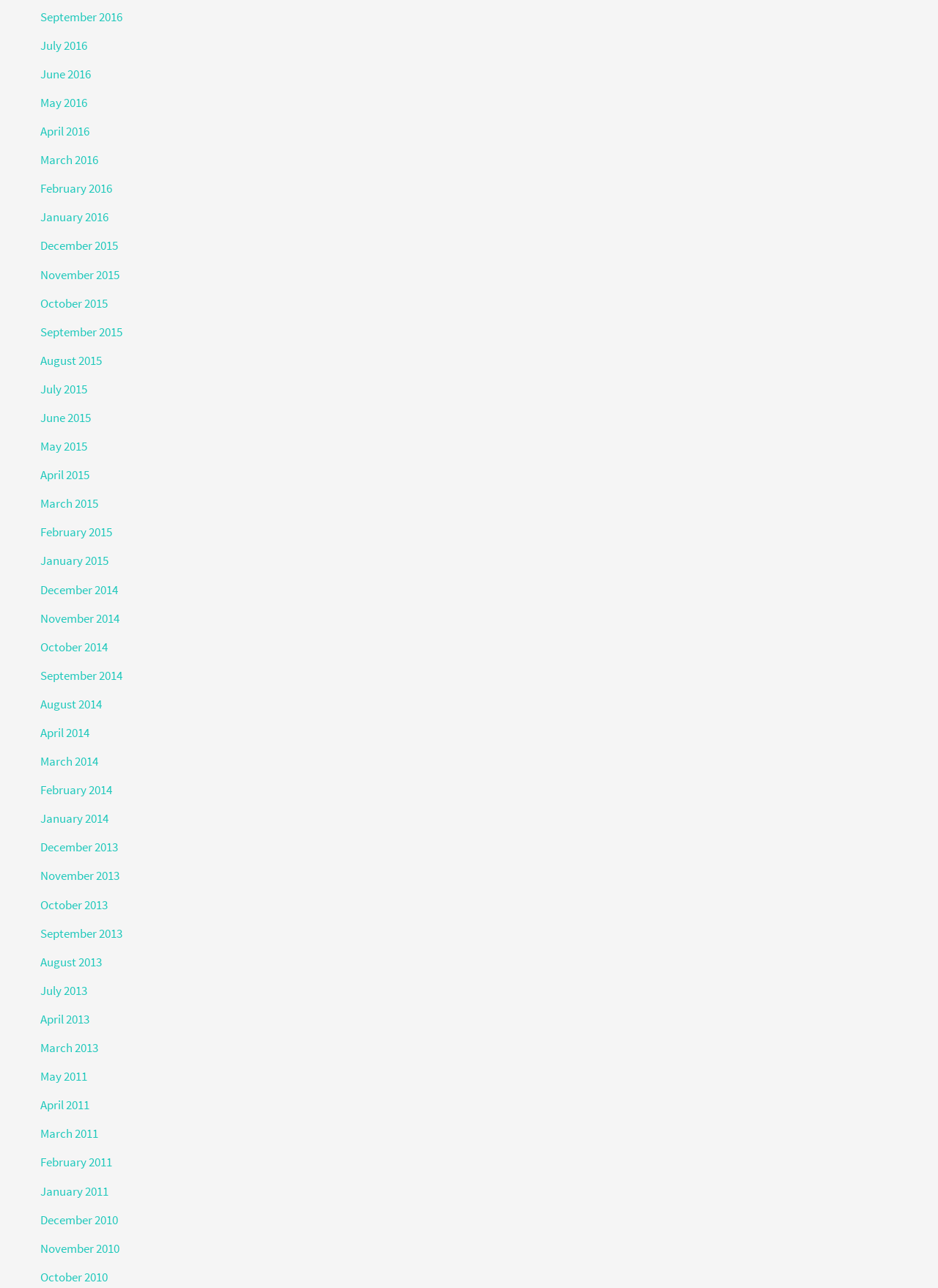Please specify the bounding box coordinates of the region to click in order to perform the following instruction: "View April 2011 archives".

[0.043, 0.852, 0.095, 0.865]